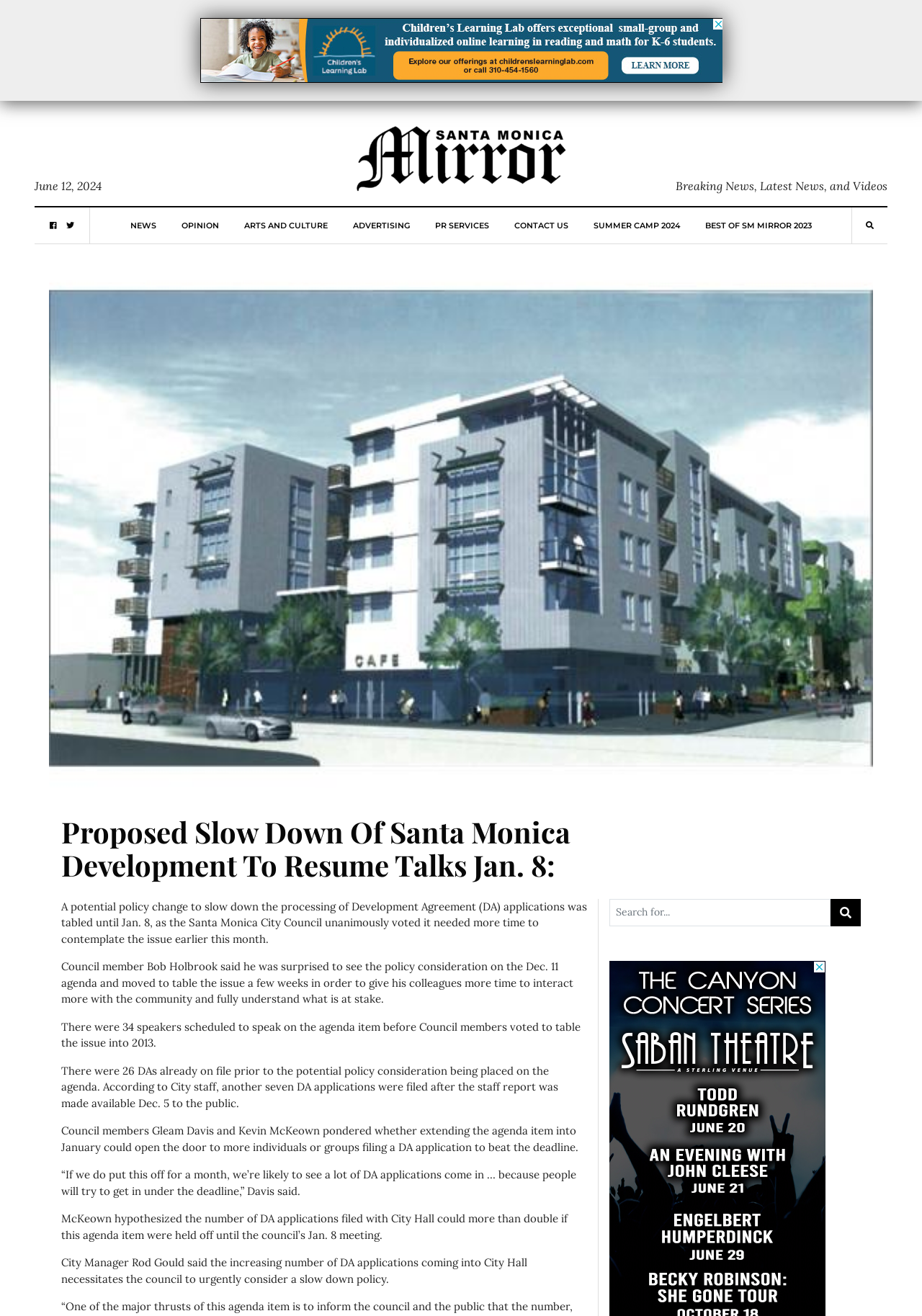Use a single word or phrase to answer the question:
What is the role of Bob Holbrook?

Council member